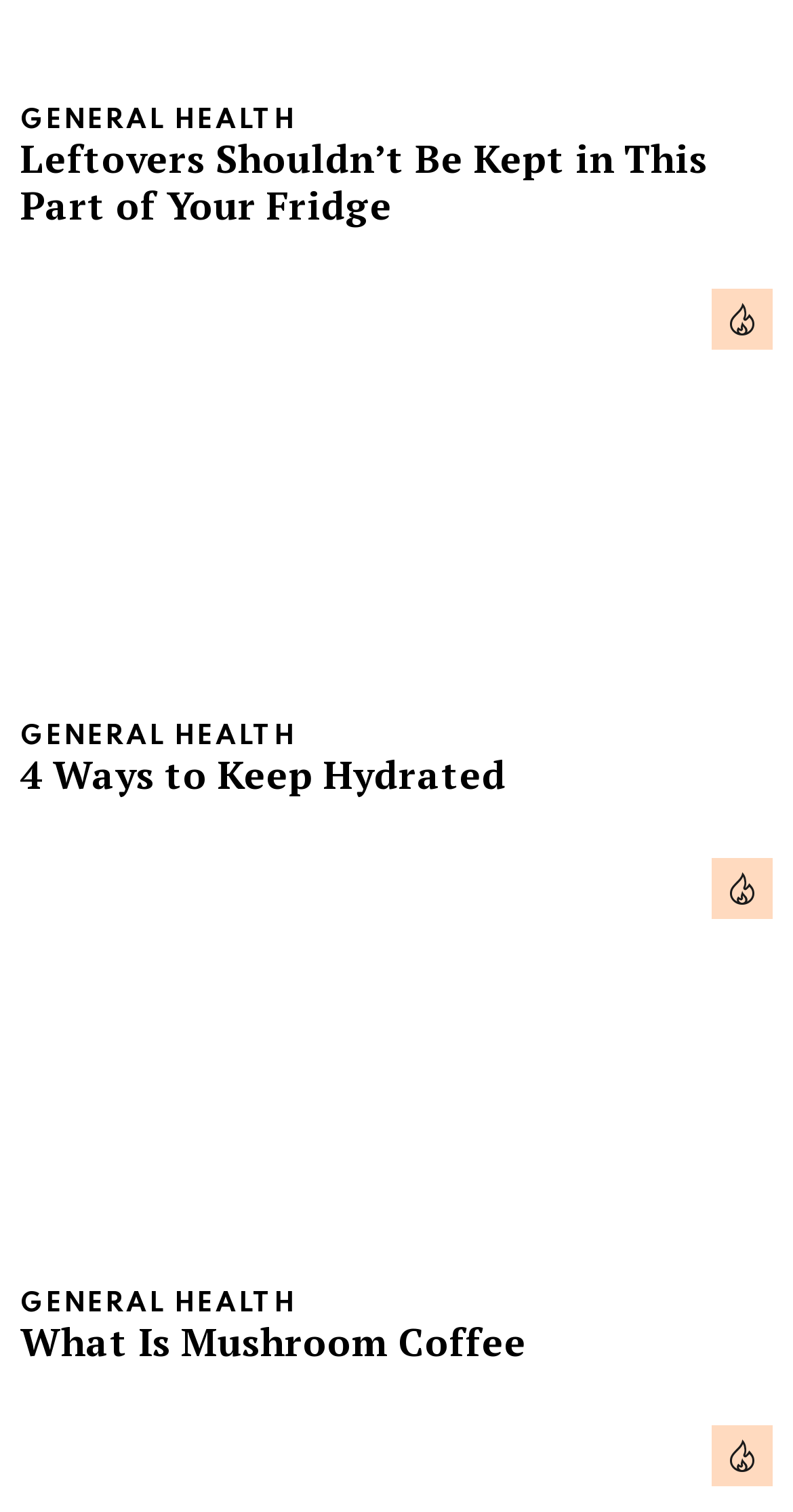Please identify the bounding box coordinates of the element I need to click to follow this instruction: "View the image of '4 Ways to Keep Hydrated'".

[0.026, 0.191, 0.974, 0.471]